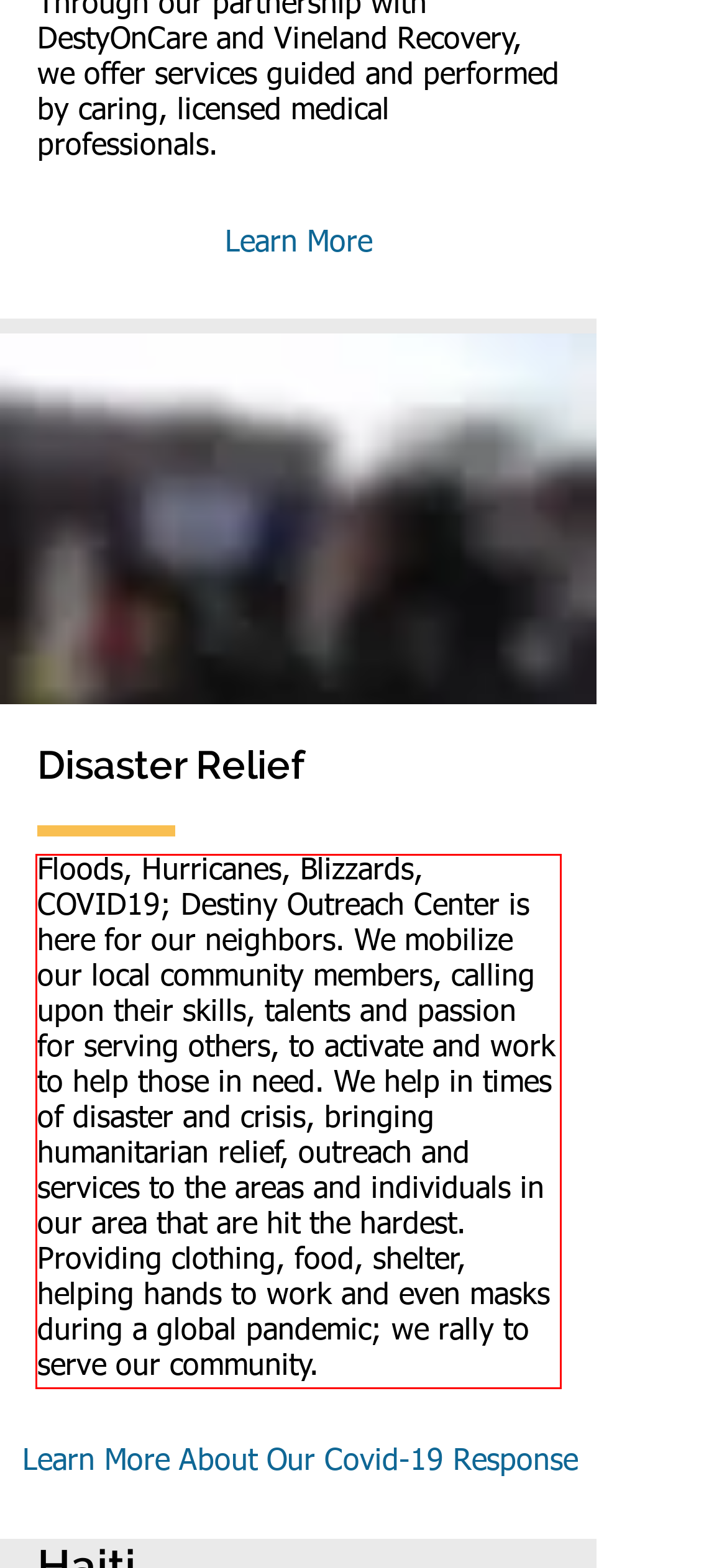Review the webpage screenshot provided, and perform OCR to extract the text from the red bounding box.

Floods, Hurricanes, Blizzards, COVID19; Destiny Outreach Center is here for our neighbors. We mobilize our local community members, calling upon their skills, talents and passion for serving others, to activate and work to help those in need. We help in times of disaster and crisis, bringing humanitarian relief, outreach and services to the areas and individuals in our area that are hit the hardest. Providing clothing, food, shelter, helping hands to work and even masks during a global pandemic; we rally to serve our community.